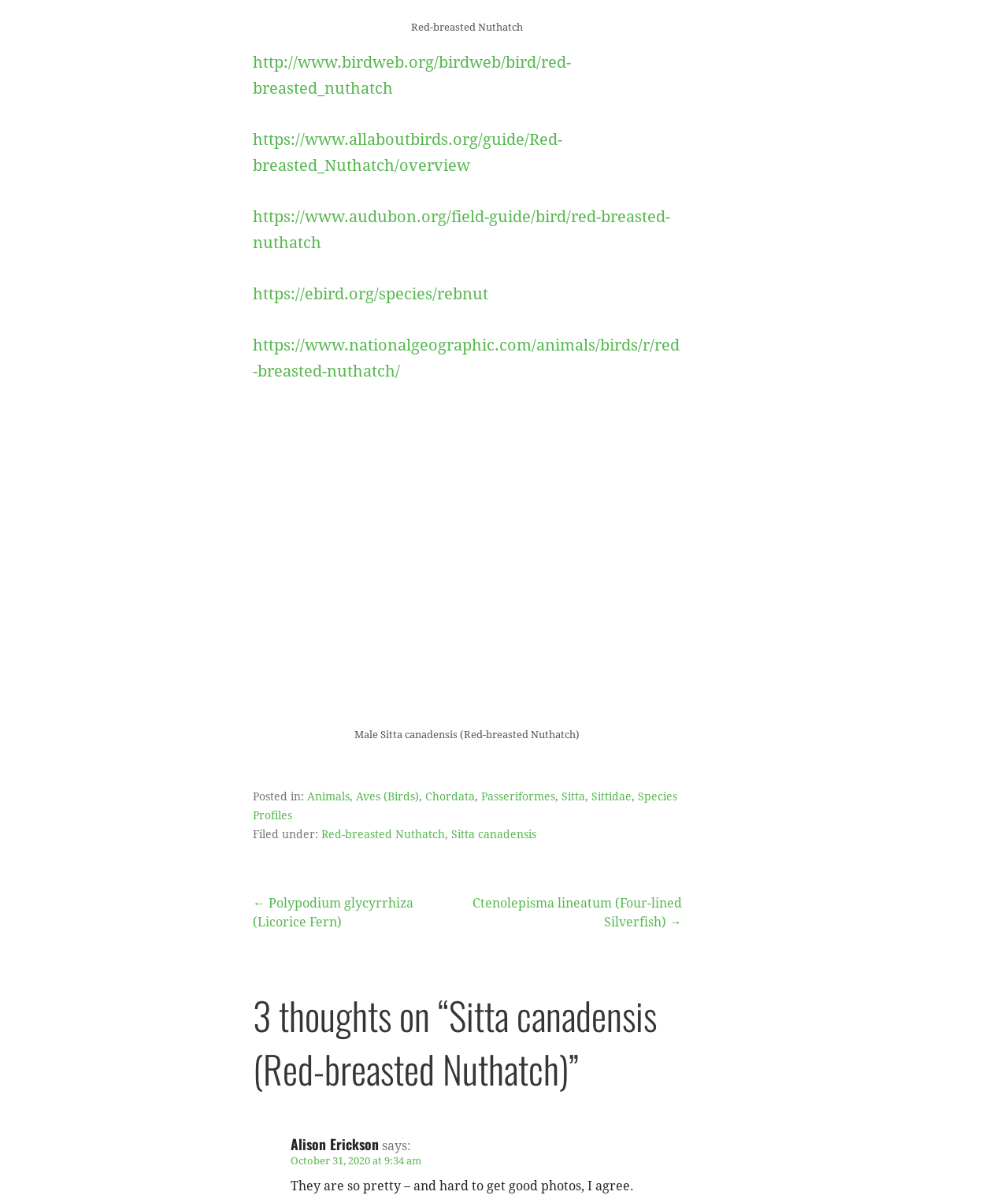Identify the bounding box coordinates for the element you need to click to achieve the following task: "Read the recent post about Popular Supplements for Fitness". The coordinates must be four float values ranging from 0 to 1, formatted as [left, top, right, bottom].

None